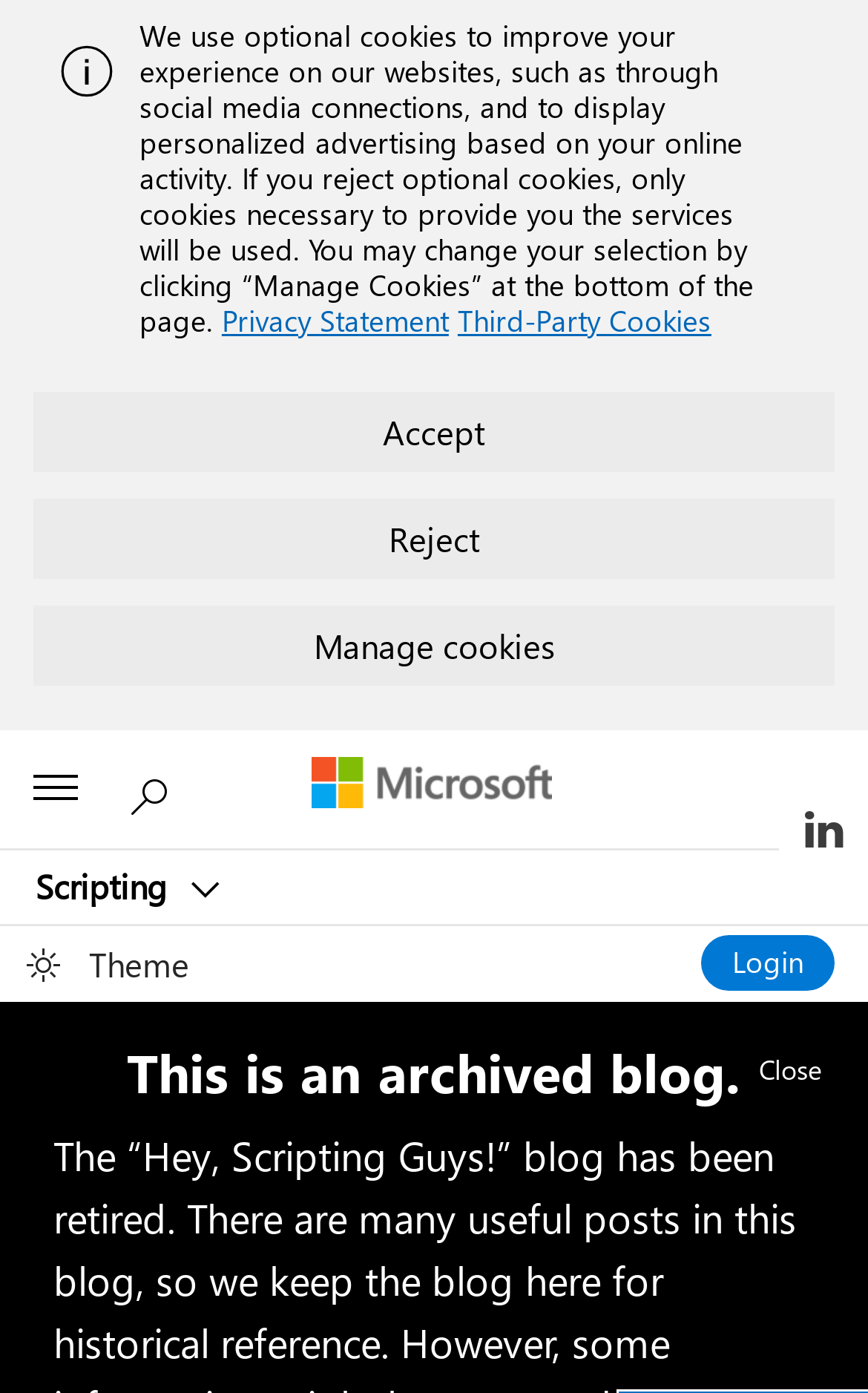Provide the bounding box coordinates in the format (top-left x, top-left y, bottom-right x, bottom-right y). All values are floating point numbers between 0 and 1. Determine the bounding box coordinate of the UI element described as: Third-Party Cookies

[0.527, 0.216, 0.82, 0.243]